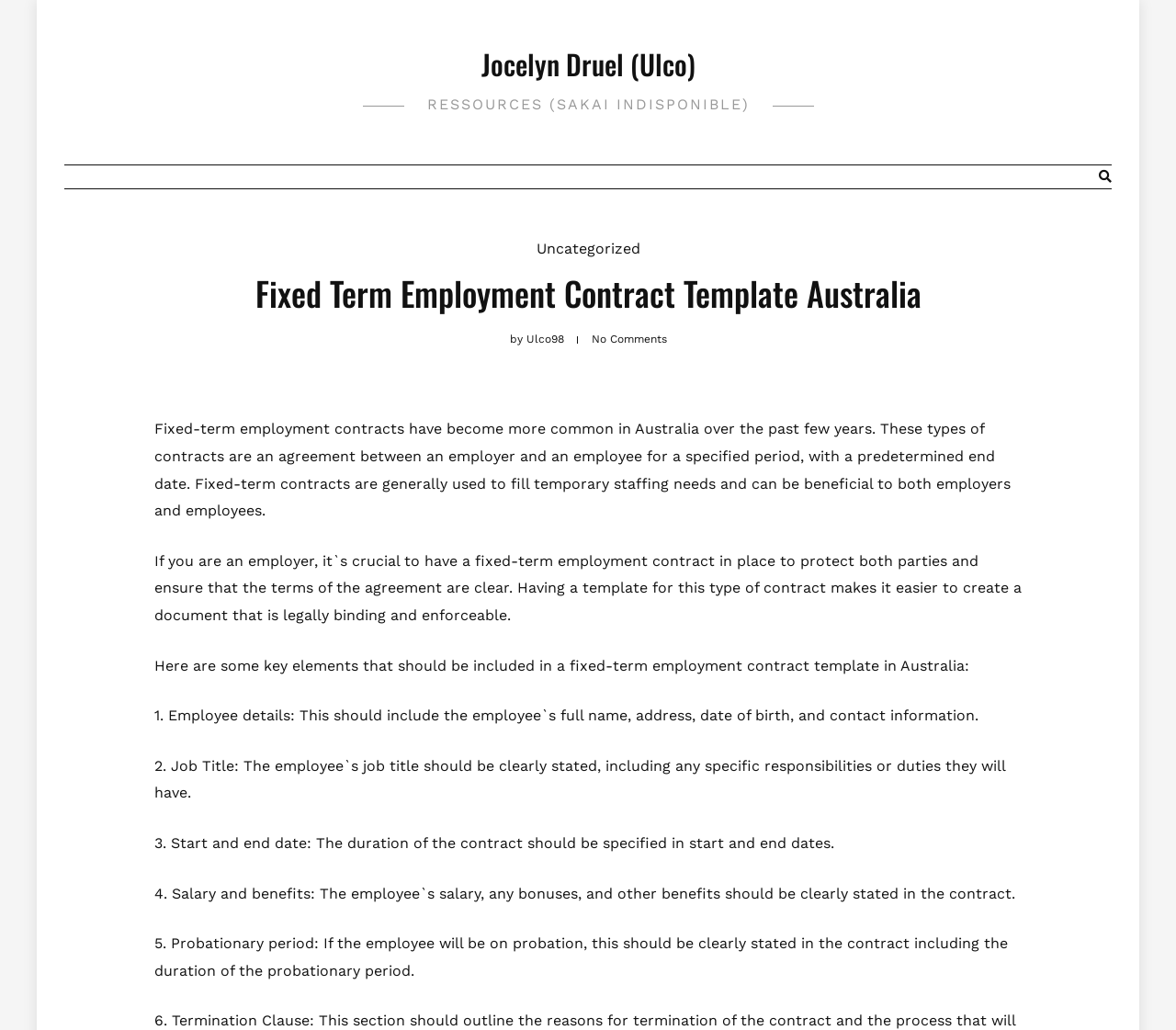Using the description "Jocelyn Druel (Ulco)", locate and provide the bounding box of the UI element.

[0.409, 0.042, 0.591, 0.082]